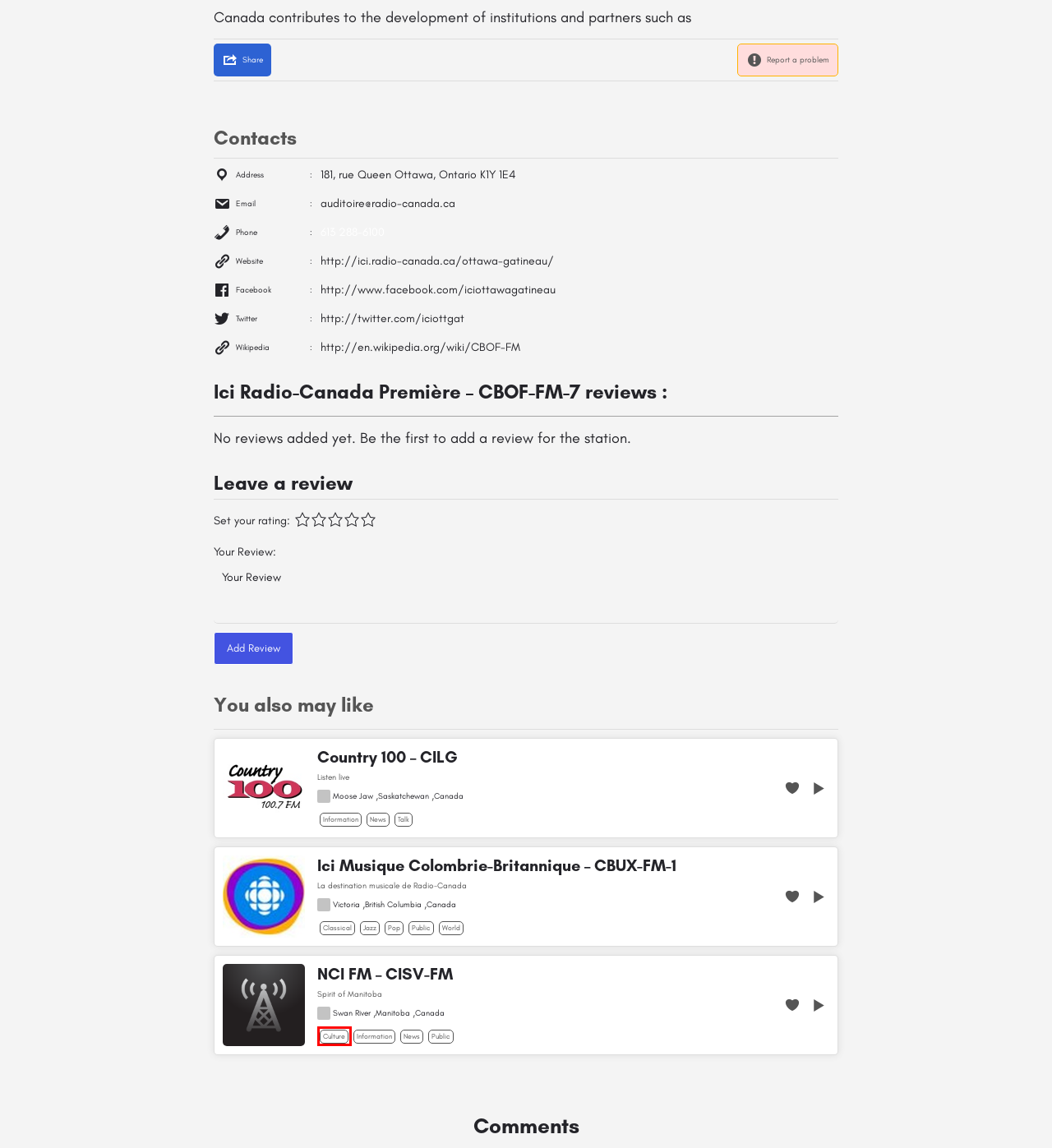You are presented with a screenshot of a webpage containing a red bounding box around a particular UI element. Select the best webpage description that matches the new webpage after clicking the element within the bounding box. Here are the candidates:
A. Culture Archives - Artisfind
B. News Archives - Artisfind
C. British Columbia Archives - Artisfind
D. World Archives - Artisfind
E. Manitoba Archives - Artisfind
F. Ici Musique Colombrie-Britannique - CBUX-FM-1 - Artisfind
G. Saskatchewan Archives - Artisfind
H. NCI FM - CISV-FM - Artisfind

A